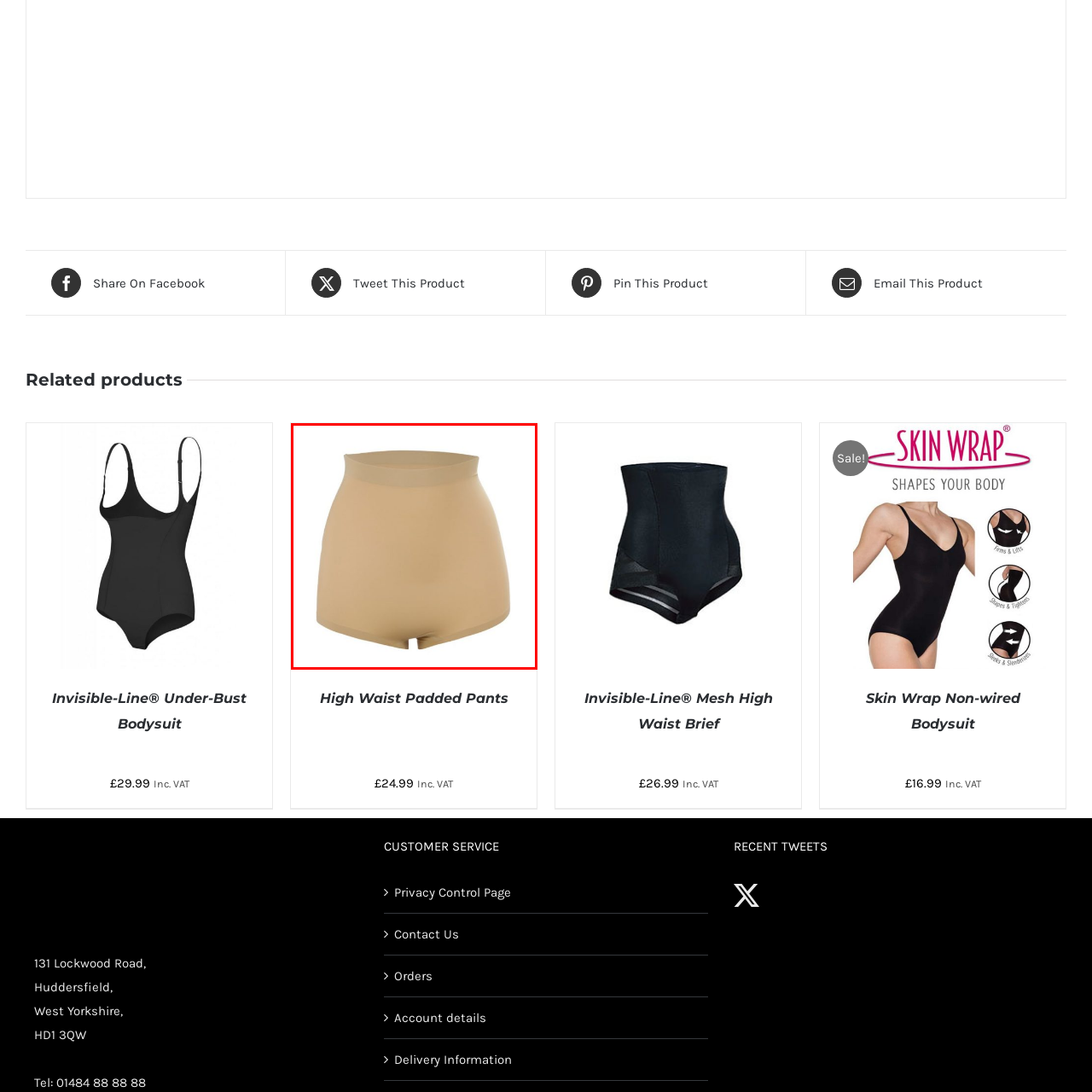Check the highlighted part in pink, What is the purpose of the pants? 
Use a single word or phrase for your answer.

Comfort and style